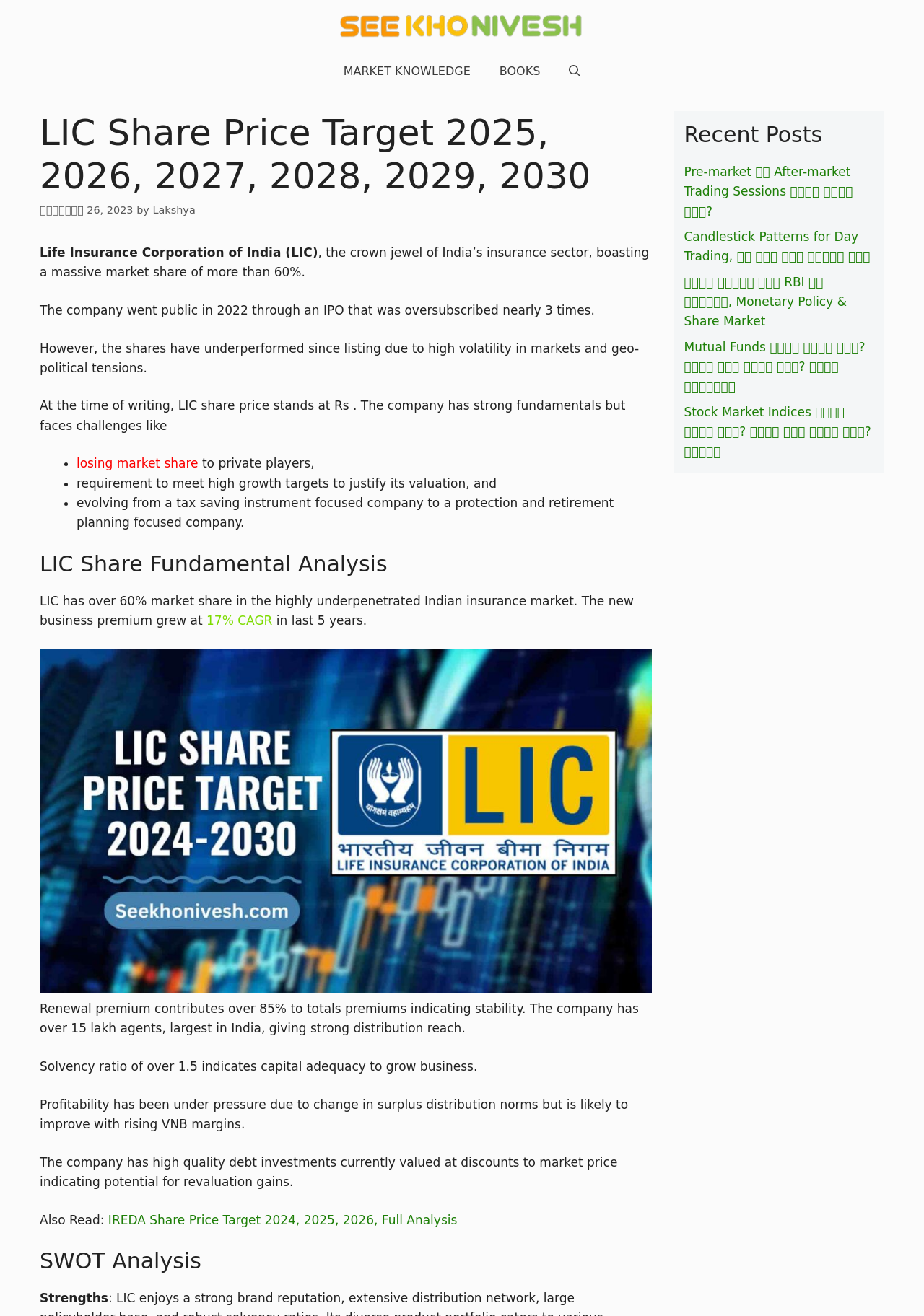Locate the bounding box coordinates of the item that should be clicked to fulfill the instruction: "Open the 'Seekhonivesh' link".

[0.367, 0.014, 0.633, 0.025]